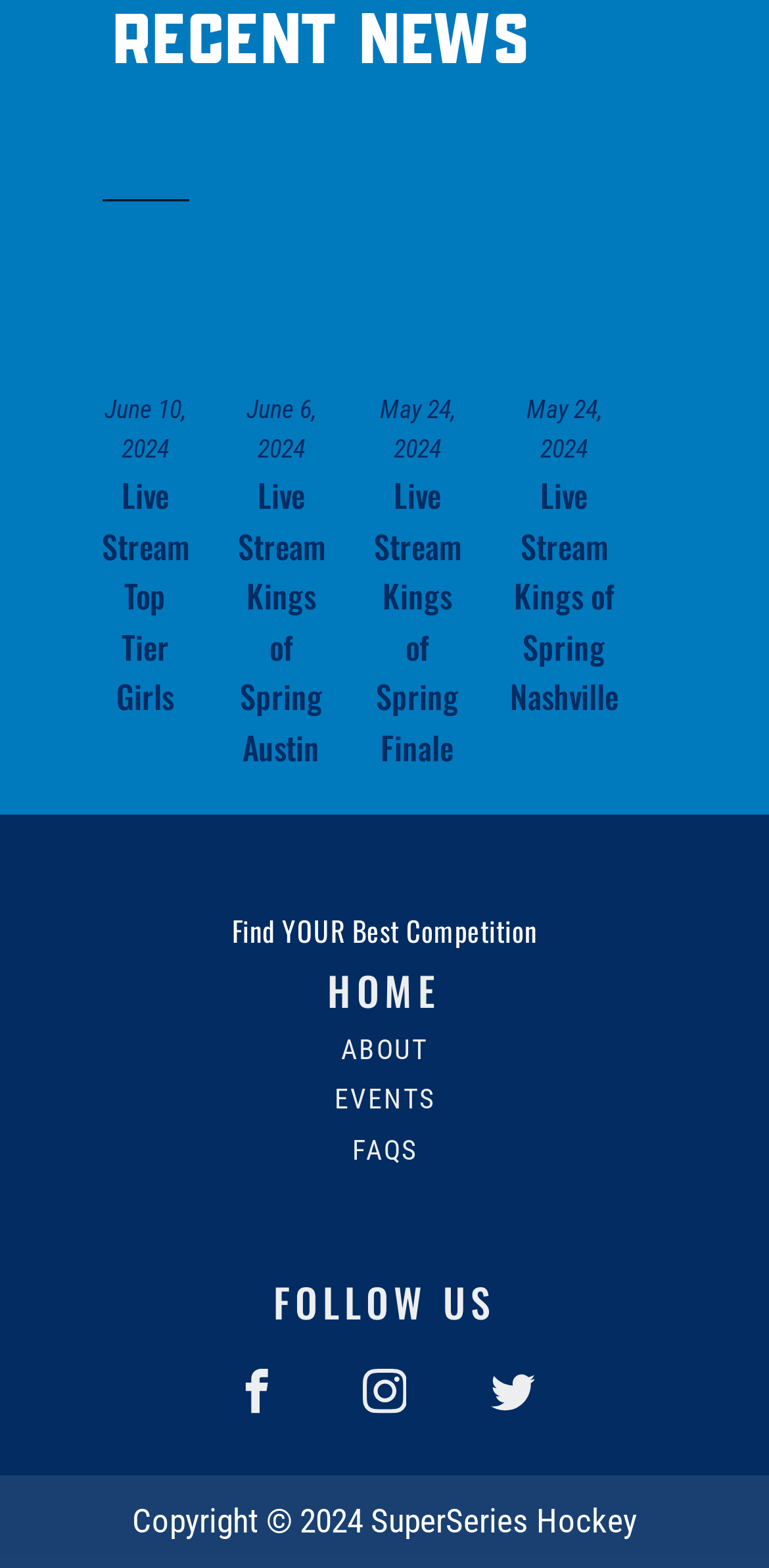Return the bounding box coordinates of the UI element that corresponds to this description: "Live Stream Top Tier Girls". The coordinates must be given as four float numbers in the range of 0 and 1, [left, top, right, bottom].

[0.132, 0.301, 0.245, 0.46]